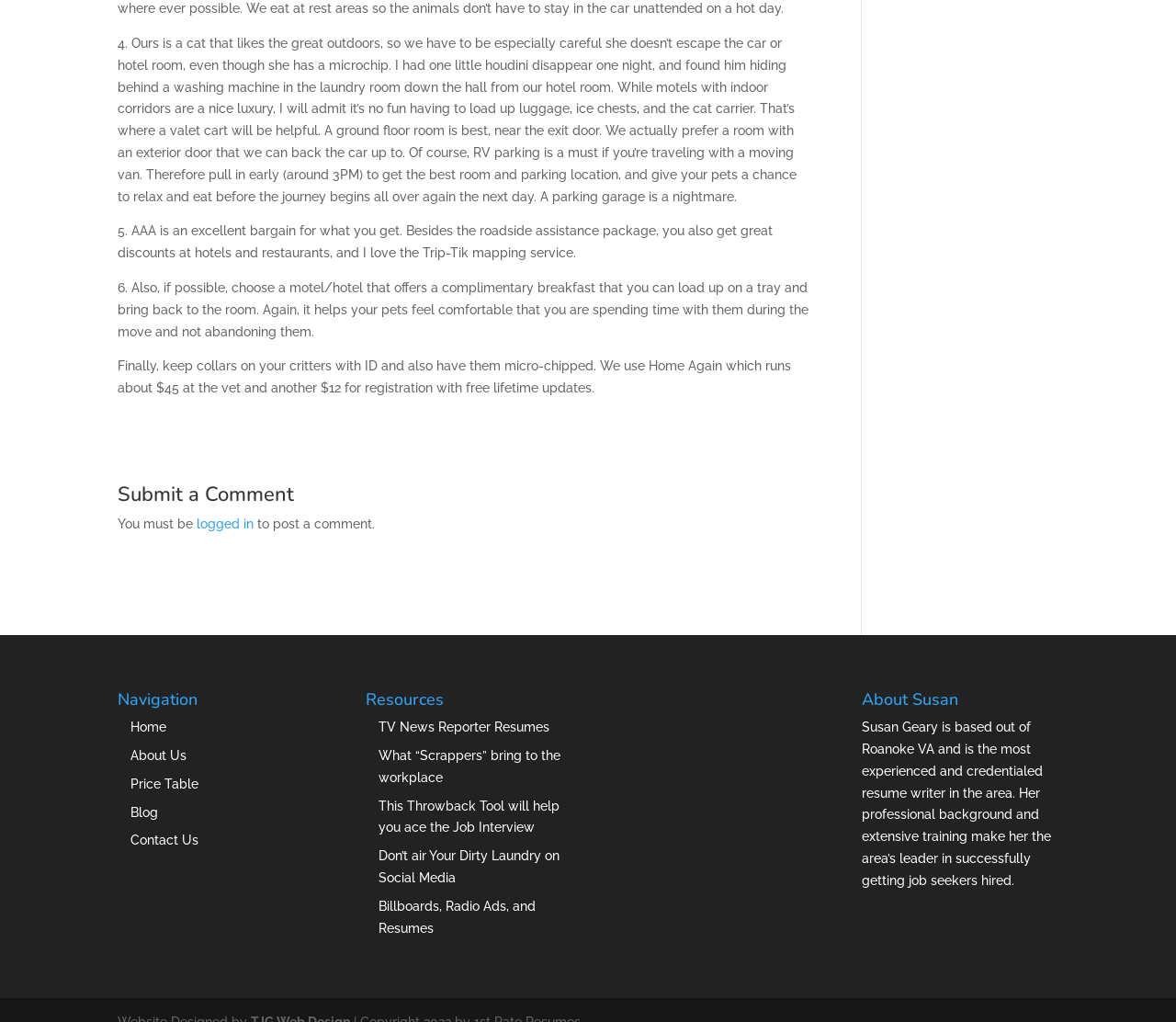Given the element description TV News Reporter Resumes, identify the bounding box coordinates for the UI element on the webpage screenshot. The format should be (top-left x, top-left y, bottom-right x, bottom-right y), with values between 0 and 1.

[0.322, 0.704, 0.467, 0.719]